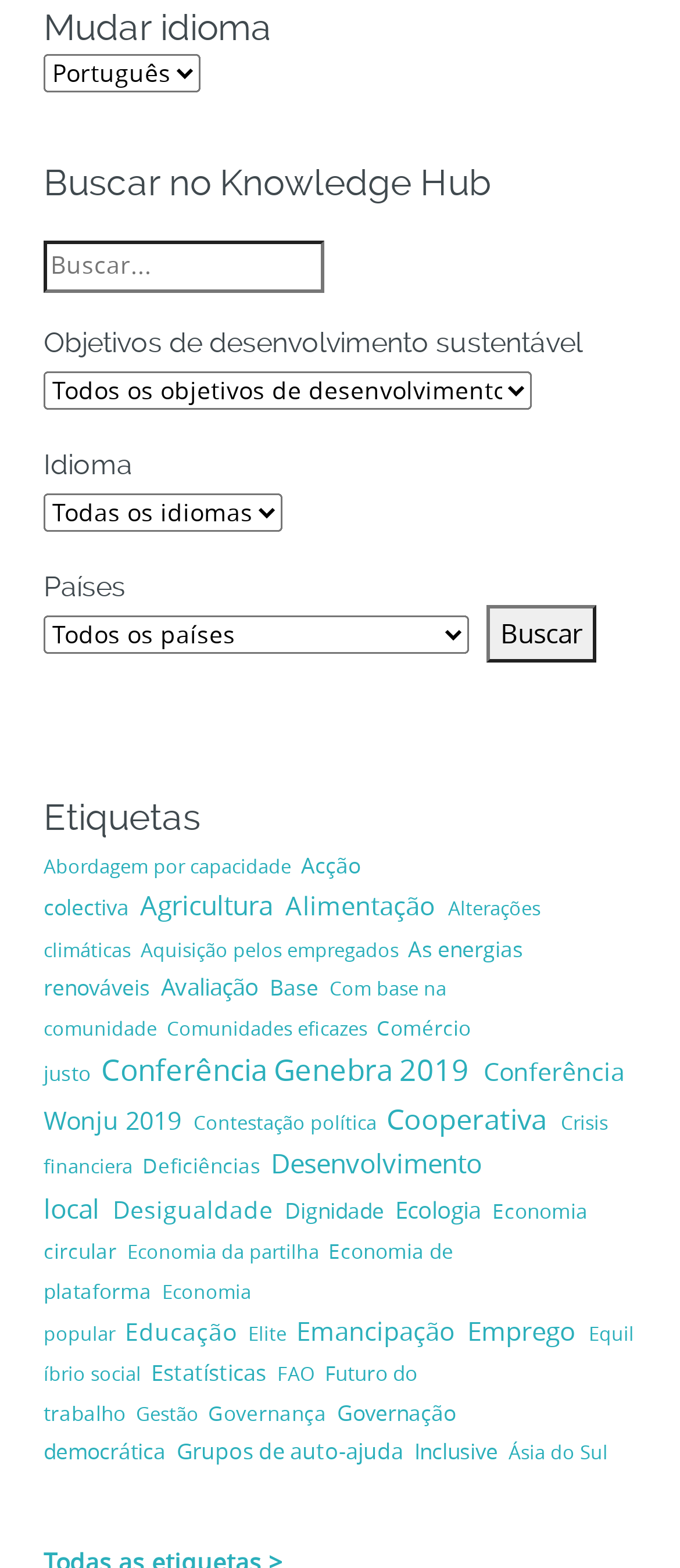Find the coordinates for the bounding box of the element with this description: "FAO".

[0.407, 0.868, 0.478, 0.884]